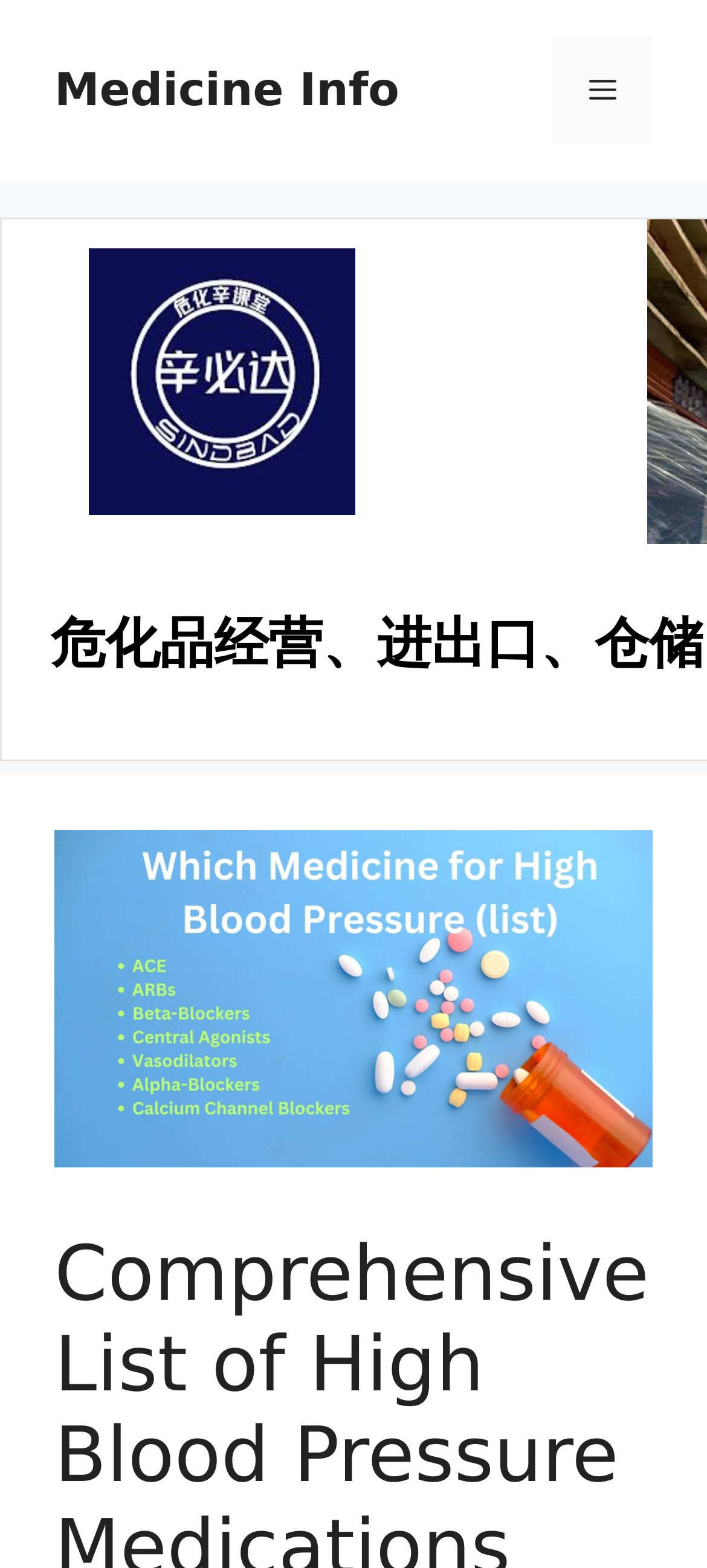Identify the bounding box for the element characterized by the following description: "Menu".

[0.782, 0.023, 0.923, 0.092]